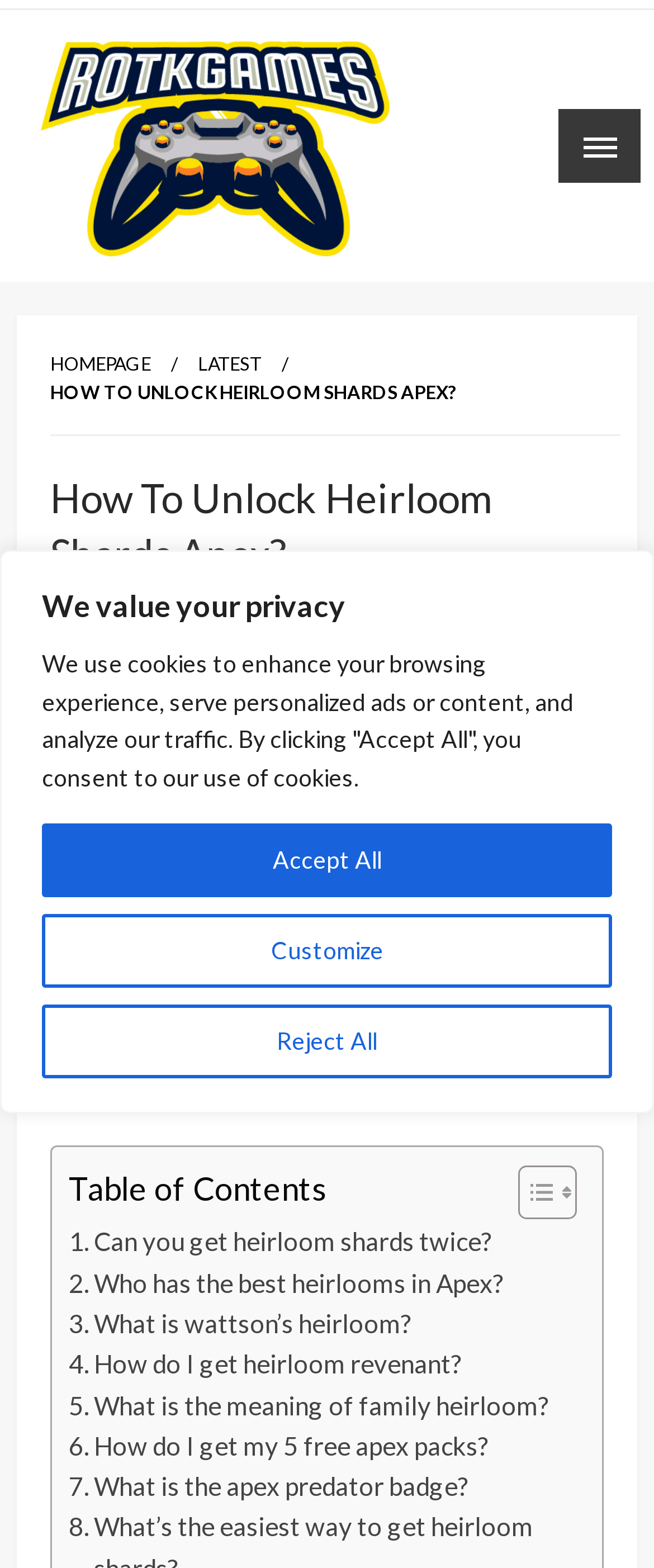Please determine the bounding box coordinates for the element that should be clicked to follow these instructions: "Click the 'Lewis Ross' link".

[0.151, 0.413, 0.338, 0.43]